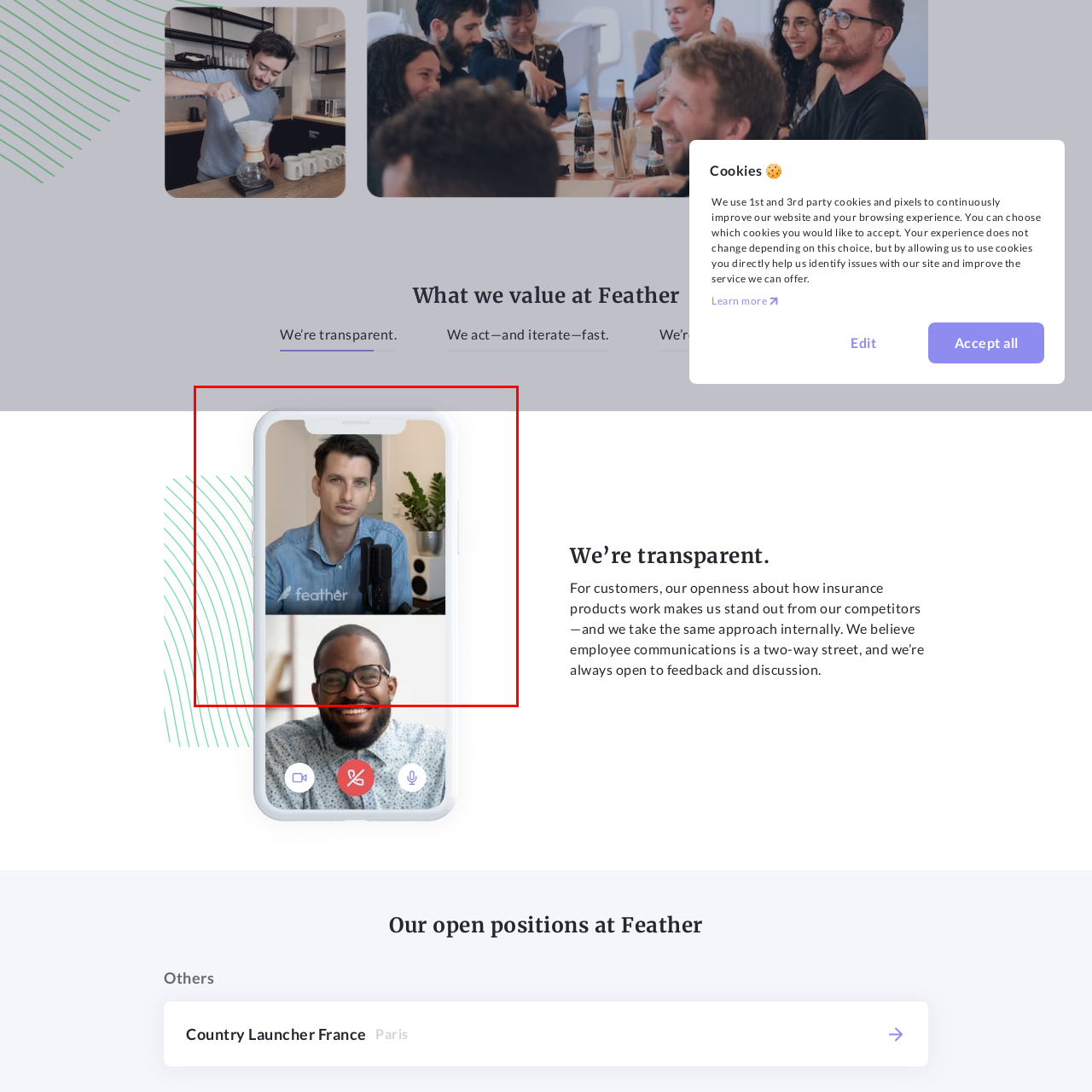Describe extensively the visual content inside the red marked area.

The image showcases a split-screen video call on a smartphone interface, featuring two individuals engaged in conversation. The person on the top is wearing a light blue shirt and appears confident, with a microphone visible beside him, suggesting a professional or formal discussion setting. Below him, another individual with glasses is smiling warmly, creating a friendly atmosphere. Behind the top speaker, there is a glimpse of a green plant and audio equipment, indicating a creative workspace. This visual aligns with Feather's value of transparency, emphasizing open communication and innovation within their team ethos.